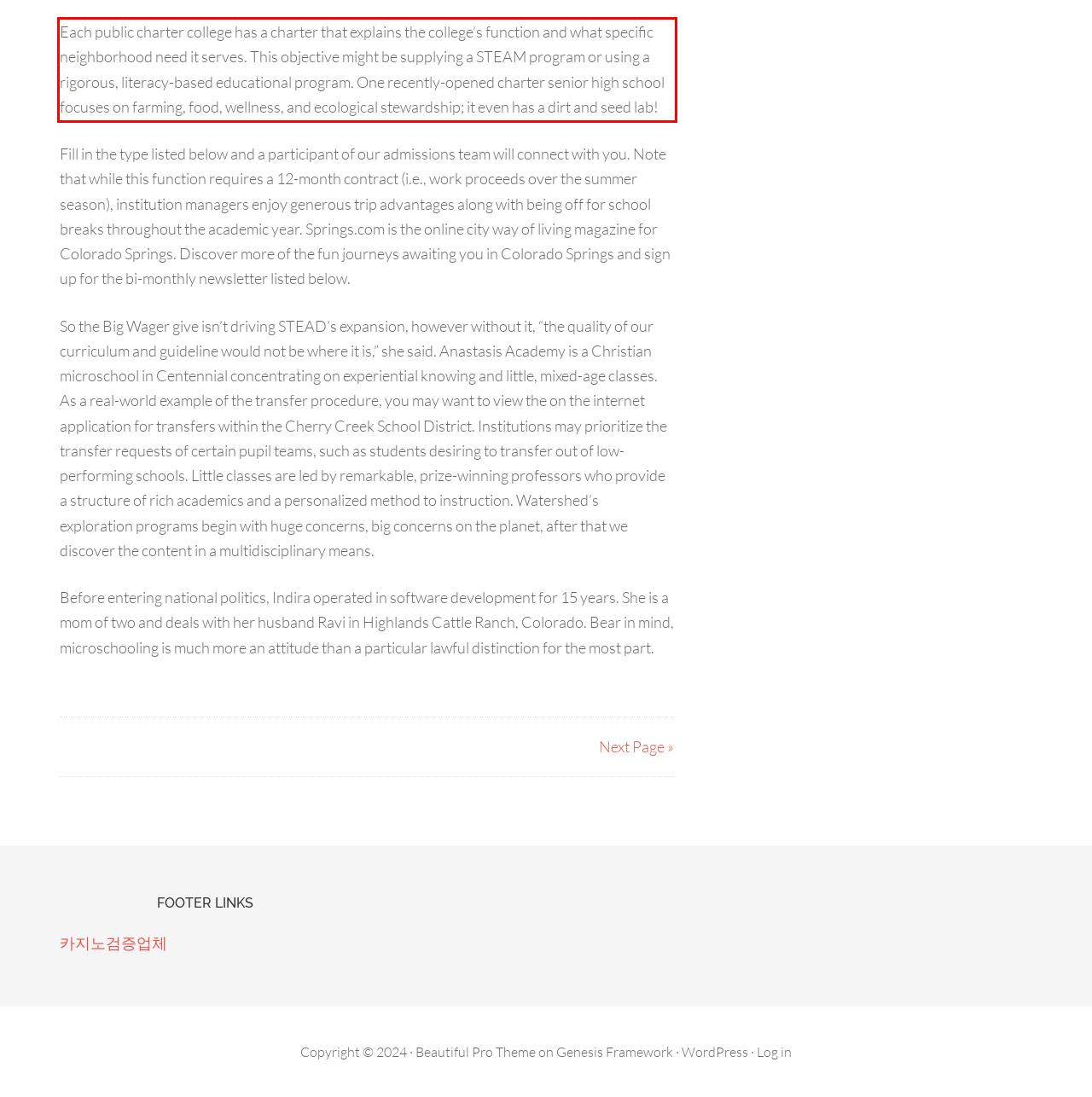Please extract the text content within the red bounding box on the webpage screenshot using OCR.

Each public charter college has a charter that explains the college’s function and what specific neighborhood need it serves. This objective might be supplying a STEAM program or using a rigorous, literacy-based educational program. One recently-opened charter senior high school focuses on farming, food, wellness, and ecological stewardship; it even has a dirt and seed lab!